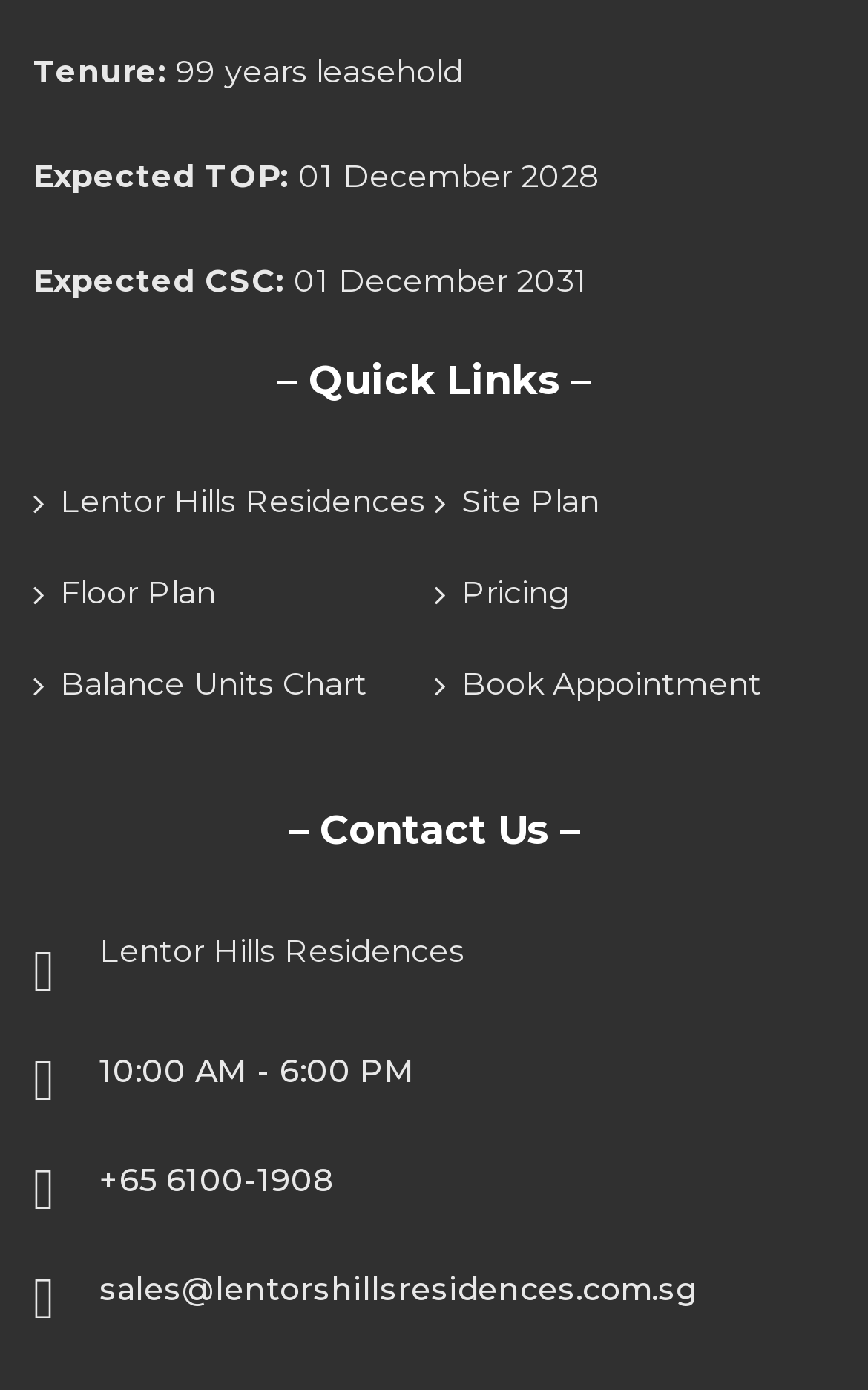Locate the bounding box coordinates of the clickable region necessary to complete the following instruction: "Call the sales hotline". Provide the coordinates in the format of four float numbers between 0 and 1, i.e., [left, top, right, bottom].

[0.114, 0.835, 0.383, 0.864]